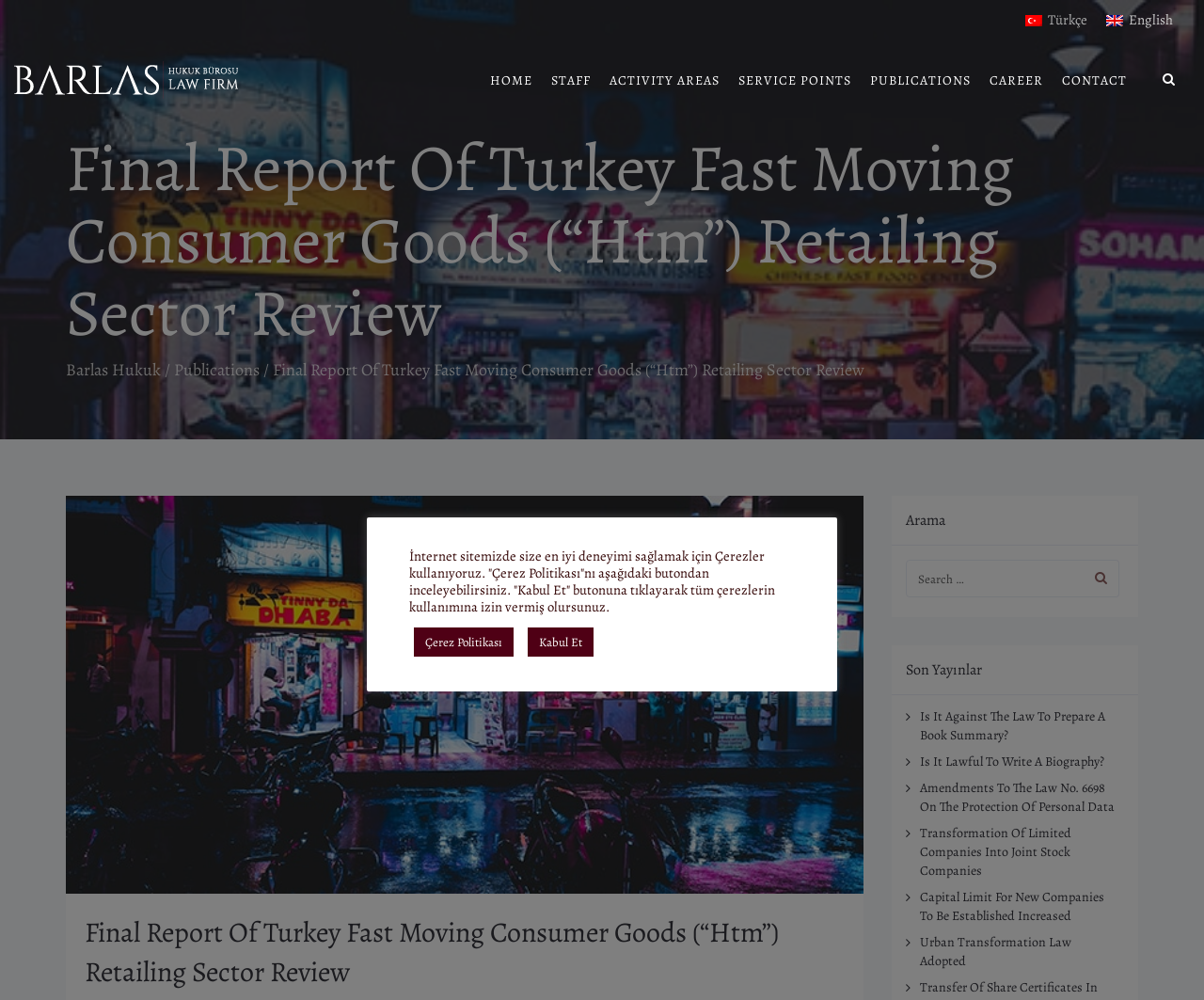What is the title of the latest publication?
Please use the image to provide an in-depth answer to the question.

The latest publications are listed in the 'Son Yayınlar' section of the webpage. The title of the latest publication is 'Urban Transformation Law Adopted', which is the last link in the list.